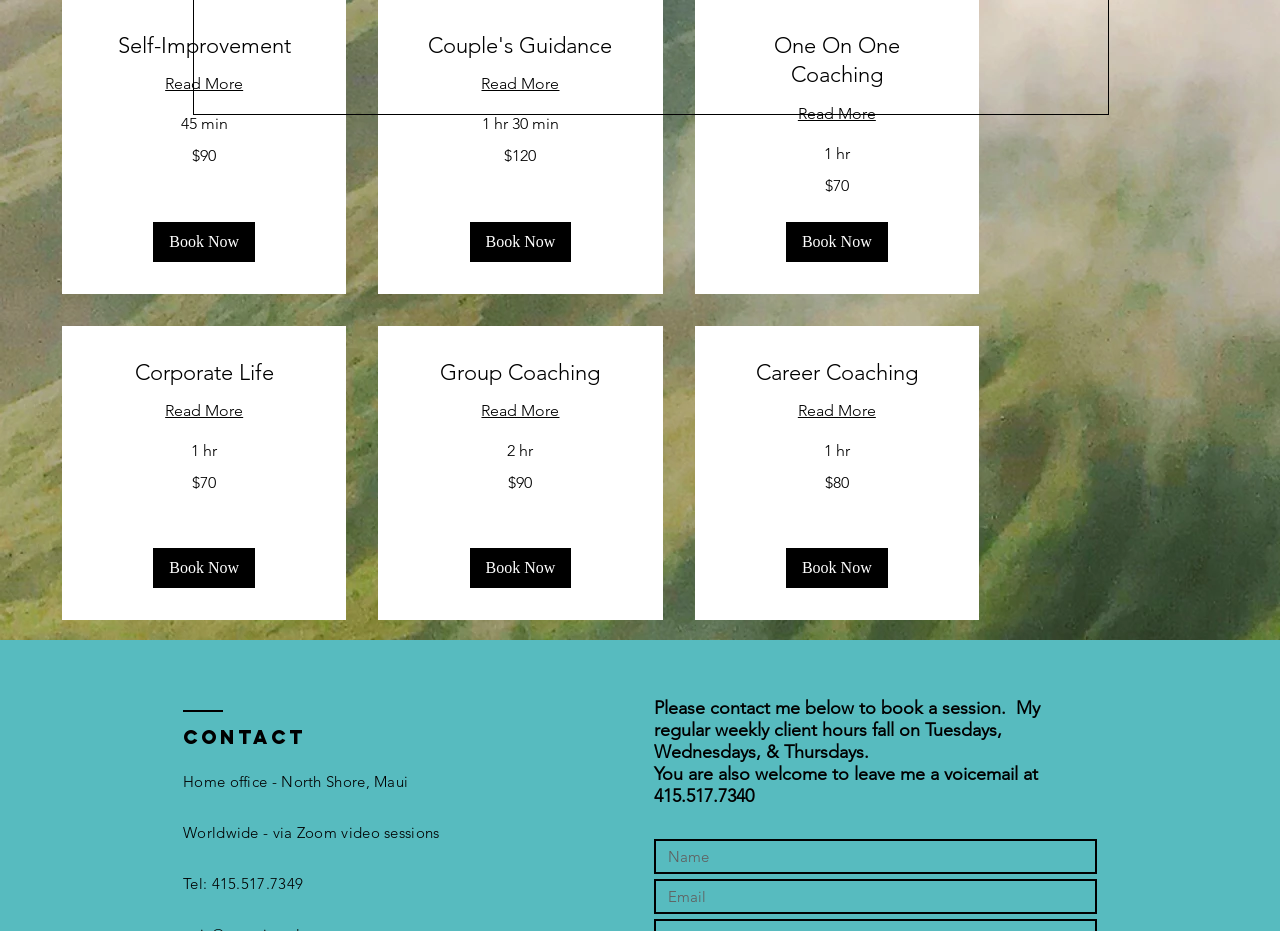What is the location of the home office?
Please elaborate on the answer to the question with detailed information.

I found the answer by looking at the 'Contact' section, where it says 'Home office - North Shore, Maui'.